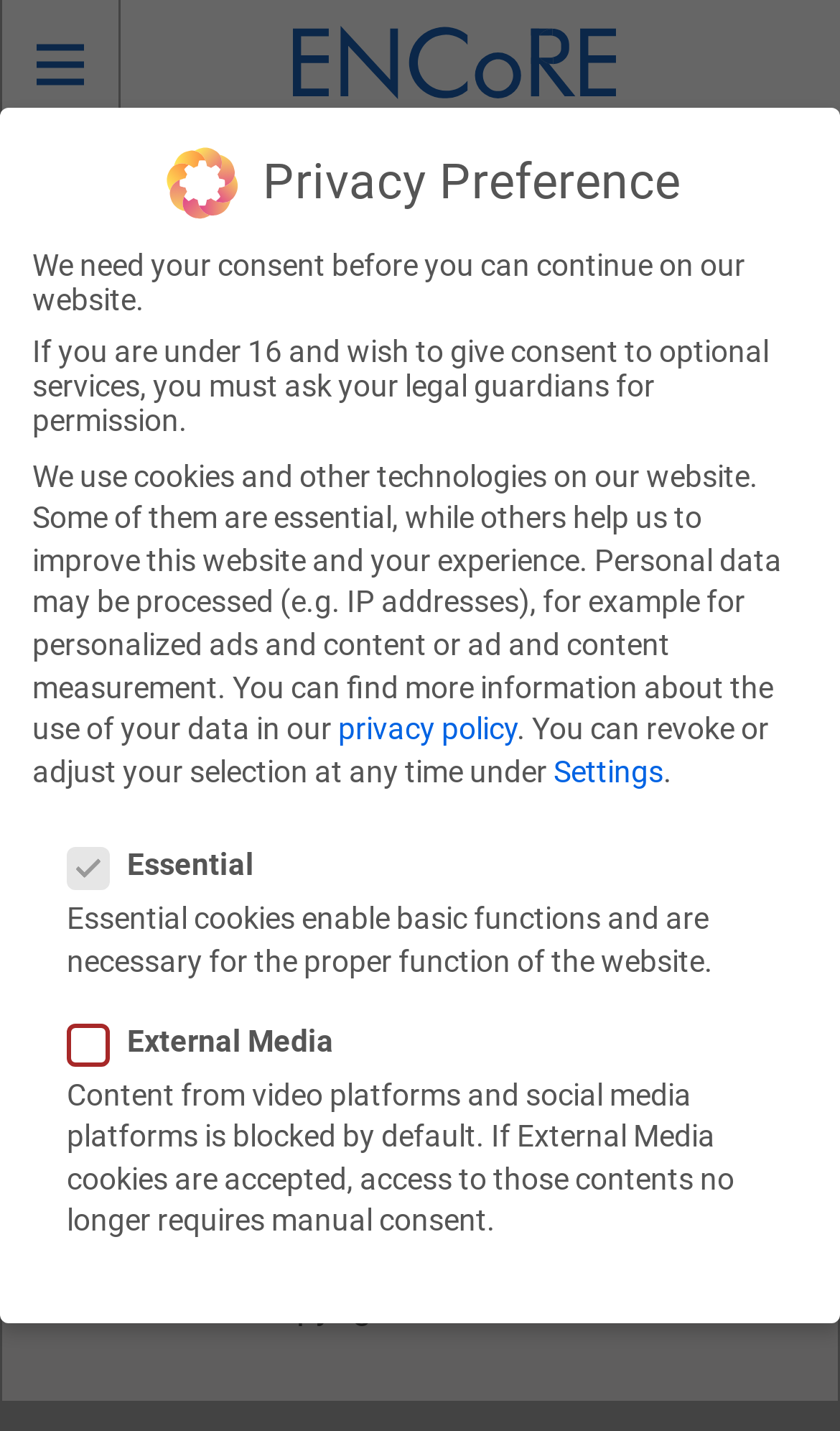What is the copyright year of the website?
Analyze the image and deliver a detailed answer to the question.

The copyright information is located at the bottom of the webpage, and it states '© Copyright ENCoRE 2024'.